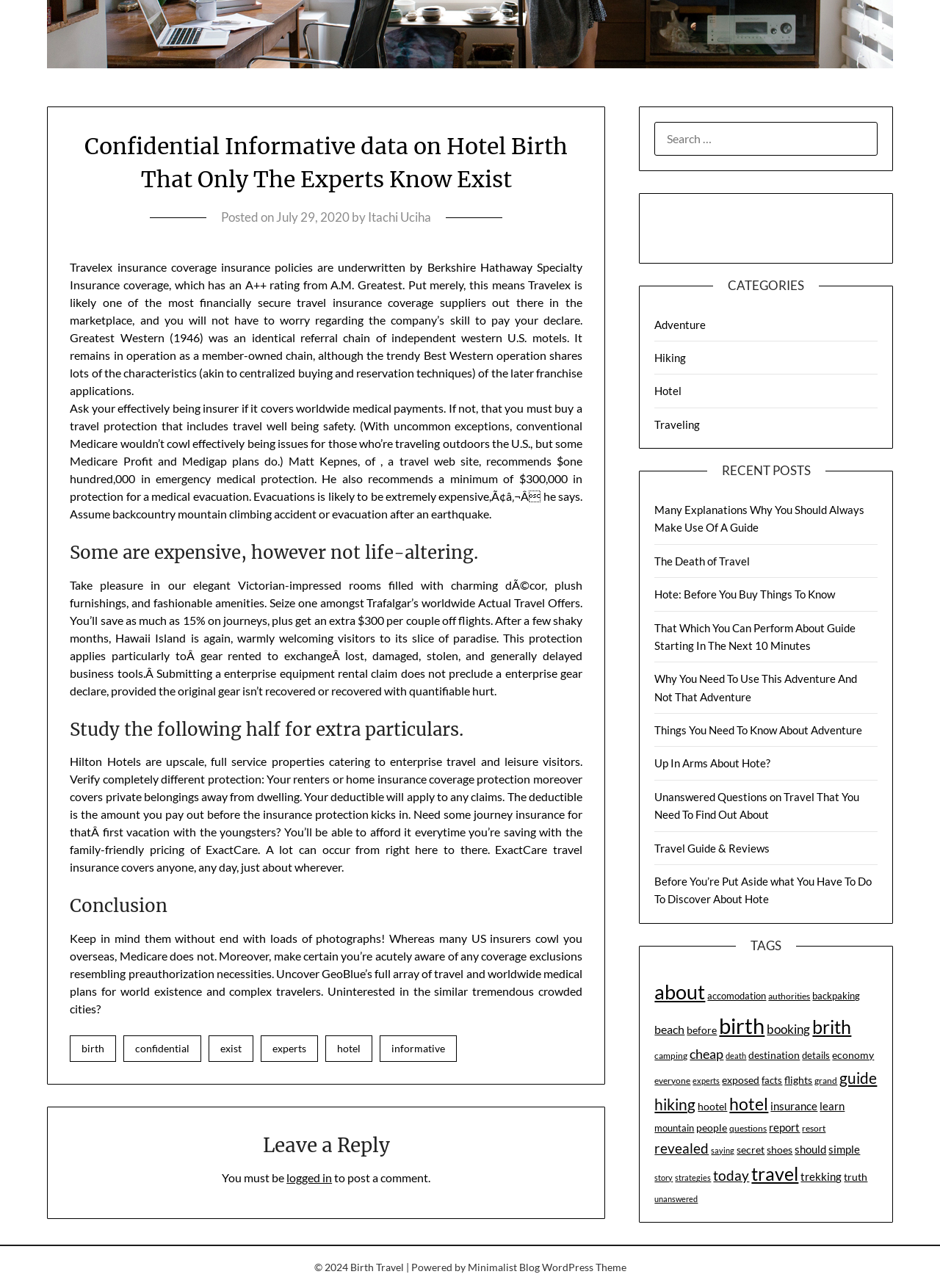Identify the bounding box for the UI element described as: "Polishing Your Perfect Paper". Ensure the coordinates are four float numbers between 0 and 1, formatted as [left, top, right, bottom].

None